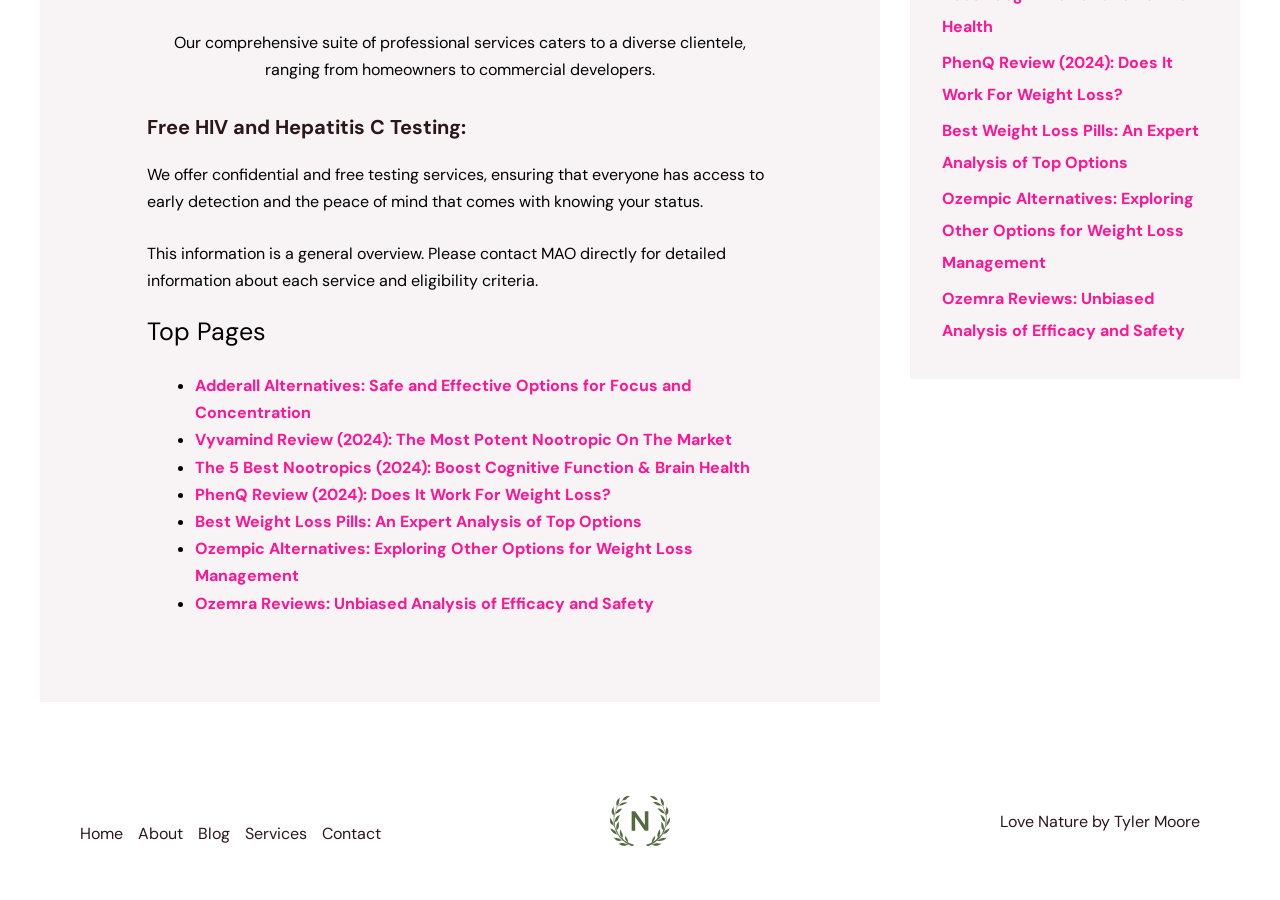Please find the bounding box coordinates of the clickable region needed to complete the following instruction: "Navigate to 'Home'". The bounding box coordinates must consist of four float numbers between 0 and 1, i.e., [left, top, right, bottom].

[0.062, 0.911, 0.108, 0.941]